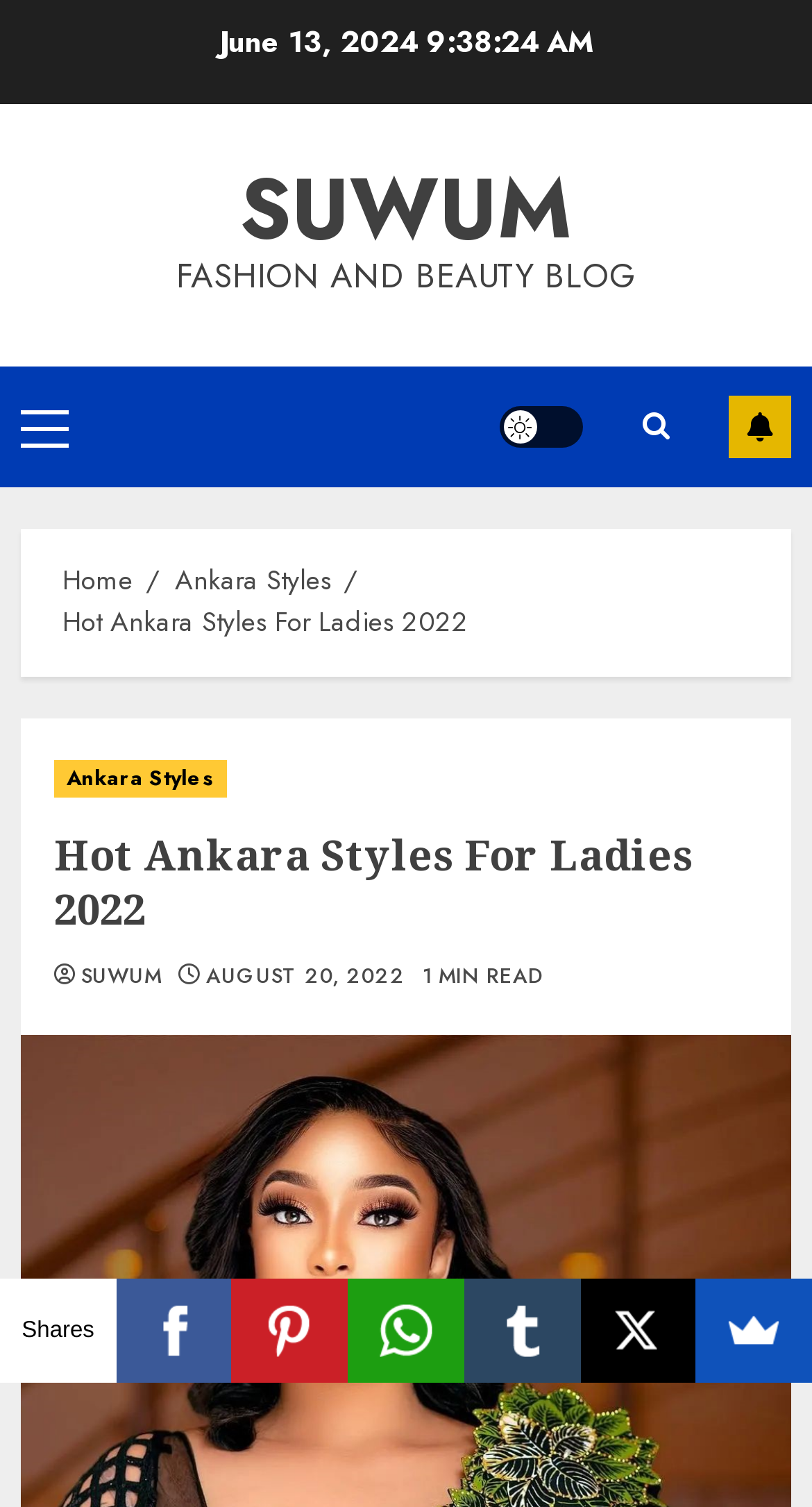Provide the bounding box coordinates of the HTML element this sentence describes: "Chezsimeo Emerging facts". The bounding box coordinates consist of four float numbers between 0 and 1, i.e., [left, top, right, bottom].

None